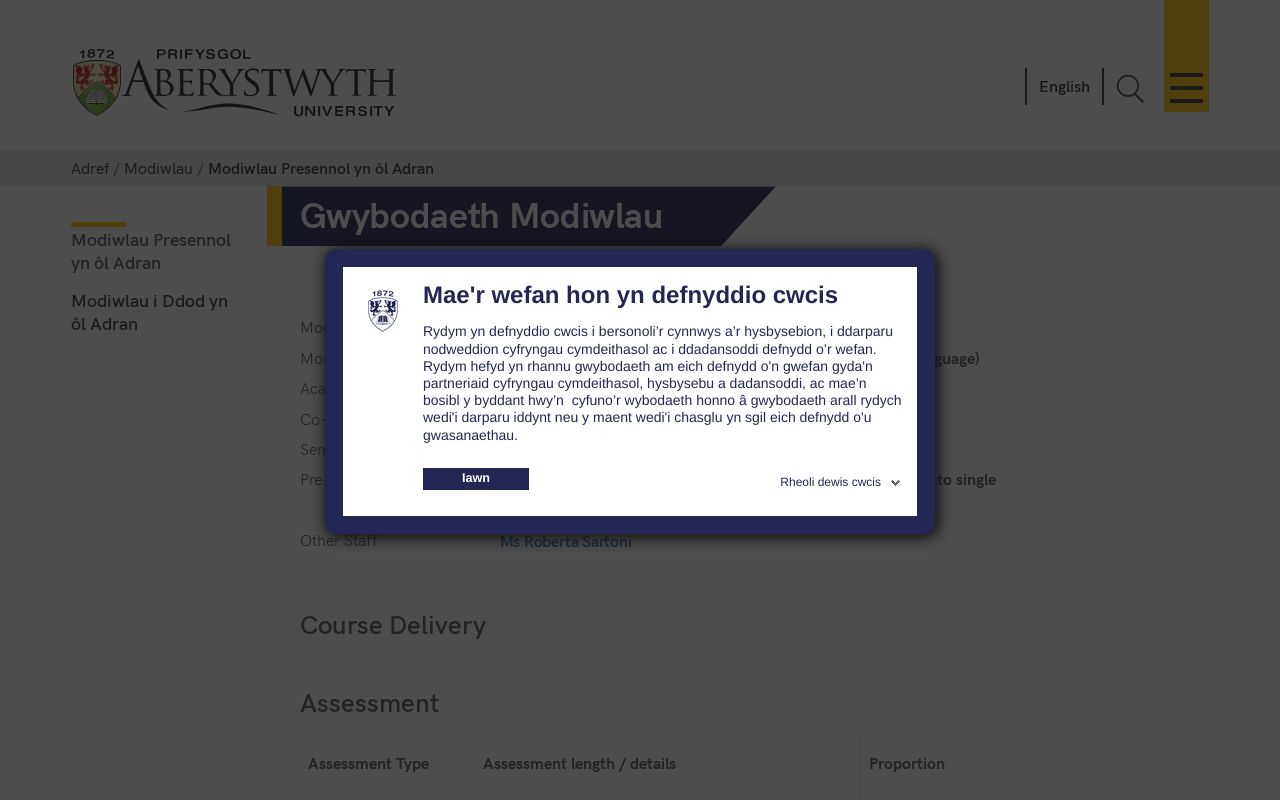Please find the bounding box coordinates of the element that must be clicked to perform the given instruction: "Contact Ms Roberta Sartoni". The coordinates should be four float numbers from 0 to 1, i.e., [left, top, right, bottom].

[0.39, 0.509, 0.497, 0.536]